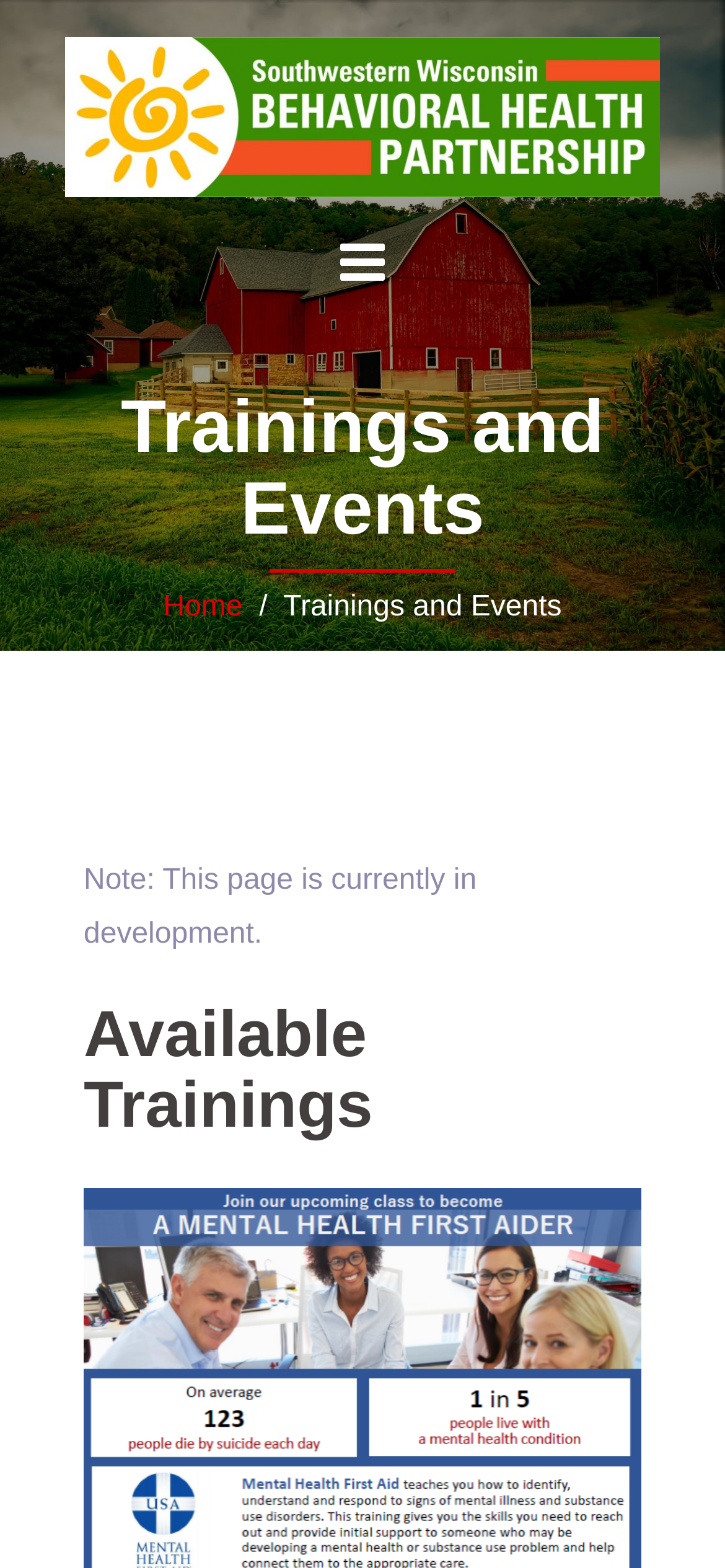Identify the bounding box for the UI element described as: "title="Southwestern Wisconsin Behavioral Health Partnership"". The coordinates should be four float numbers between 0 and 1, i.e., [left, top, right, bottom].

[0.09, 0.064, 0.91, 0.085]